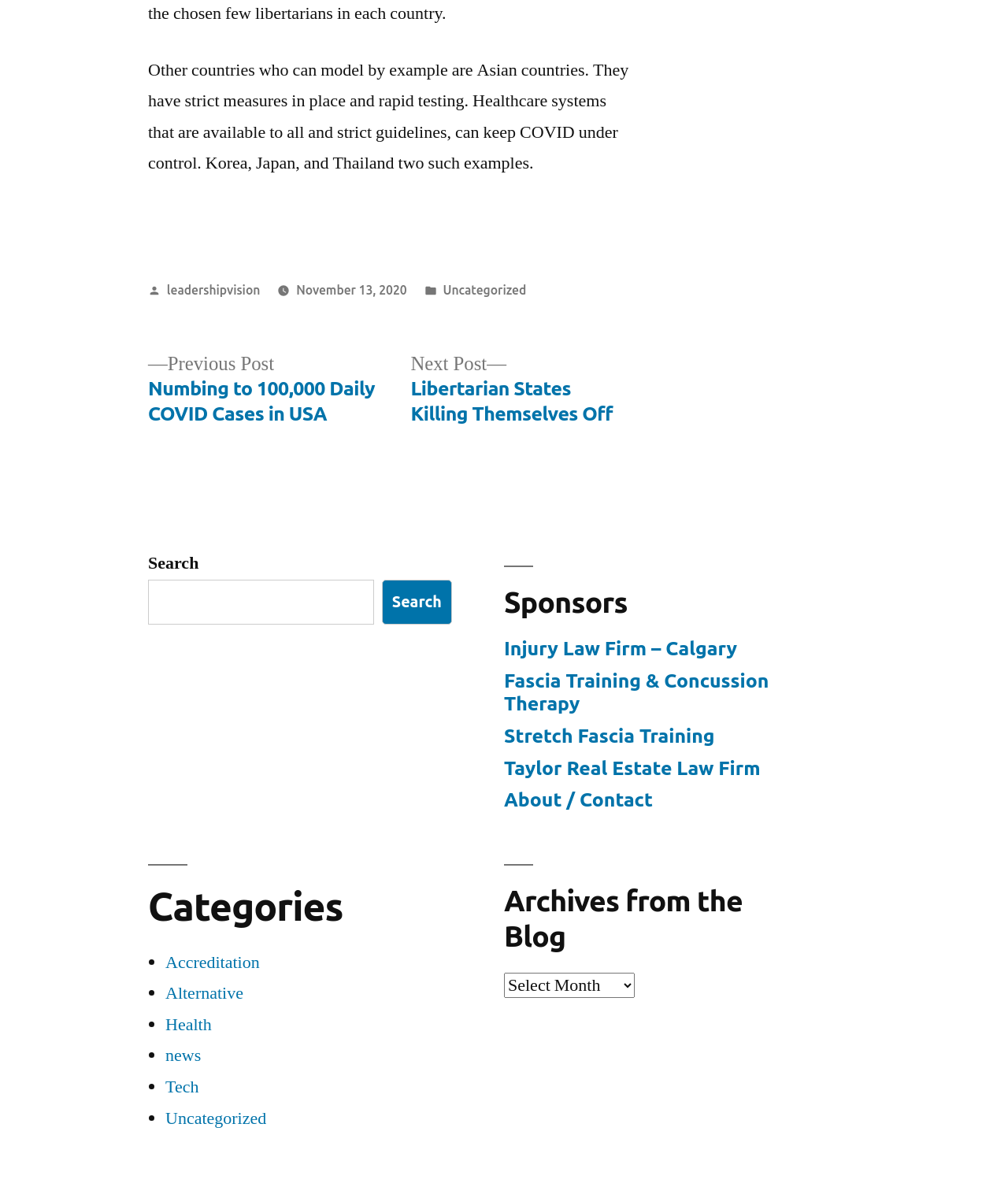Please determine the bounding box coordinates of the area that needs to be clicked to complete this task: 'Search for something'. The coordinates must be four float numbers between 0 and 1, formatted as [left, top, right, bottom].

[0.147, 0.484, 0.371, 0.522]